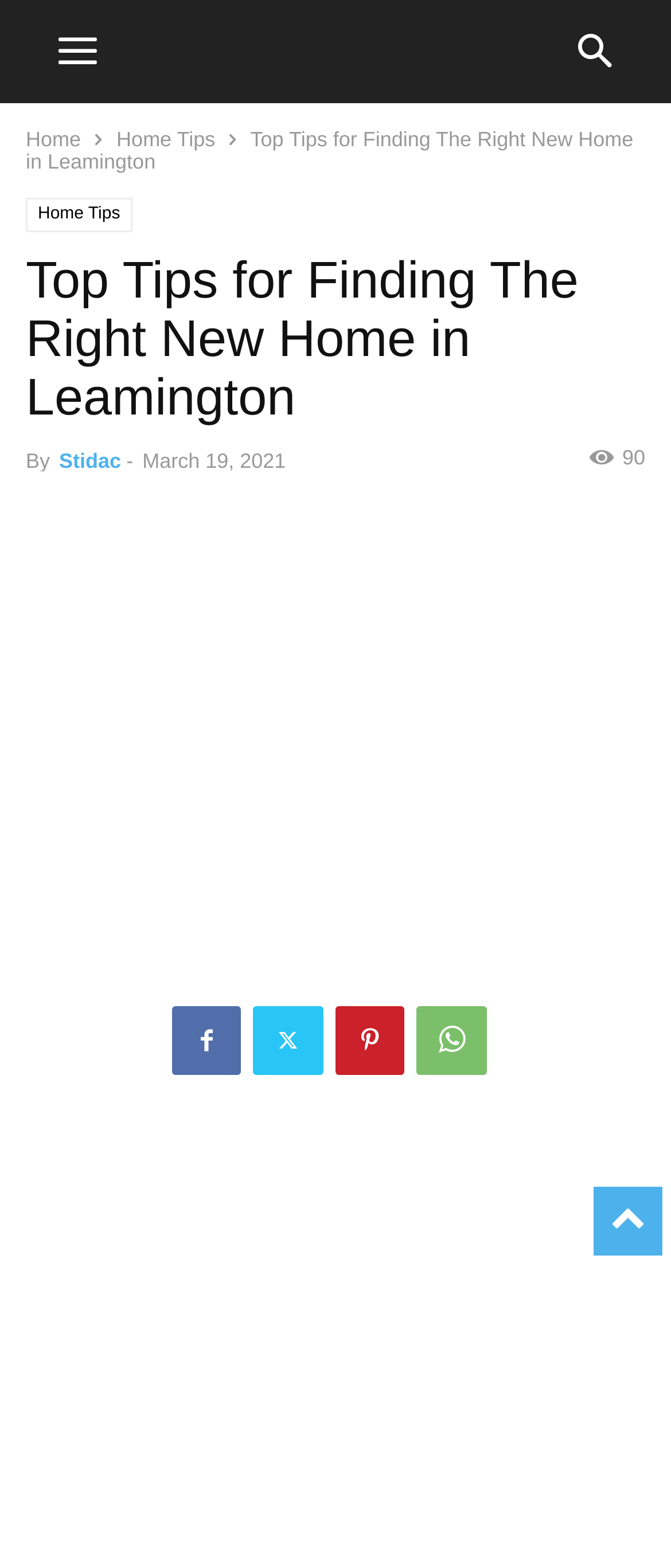What is the date the article was published?
Identify the answer in the screenshot and reply with a single word or phrase.

March 19, 2021